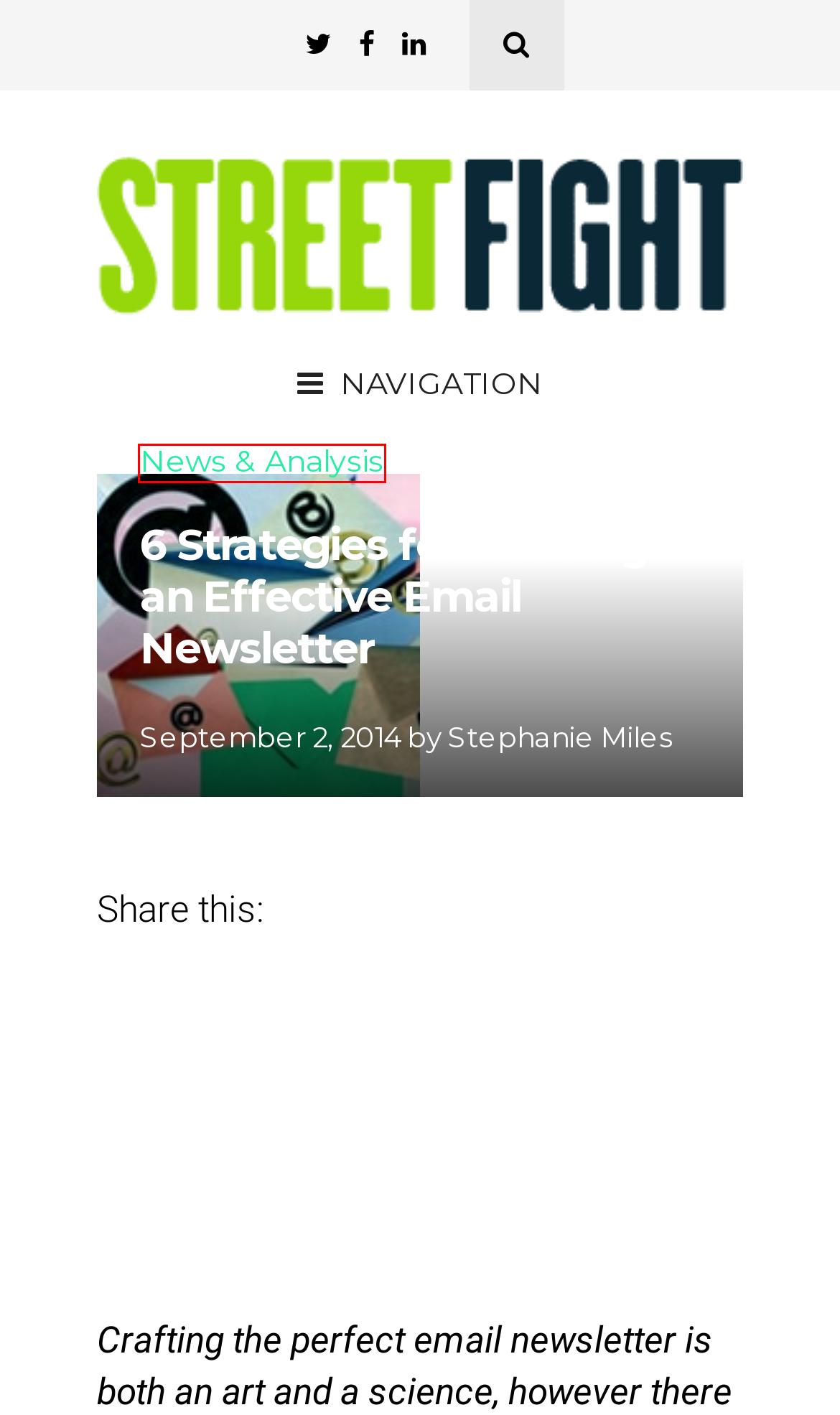Inspect the provided webpage screenshot, concentrating on the element within the red bounding box. Select the description that best represents the new webpage after you click the highlighted element. Here are the candidates:
A. Stephanie Miles | Street Fight
B. Adobe Campaign | Street Fight
C. Retention | Street Fight
D. Street Fight Daily: Baidu Bets on Local, Court Says Yelp Doesn’t Extort | Street Fight
E. index | Street Fight
F. News & Analysis | Street Fight
G. How a Pivot and Rebrand Set Aussie Company Local Measure Back on Course | Street Fight
H. Multi-location brand and agency marketing news |Street Fight

F